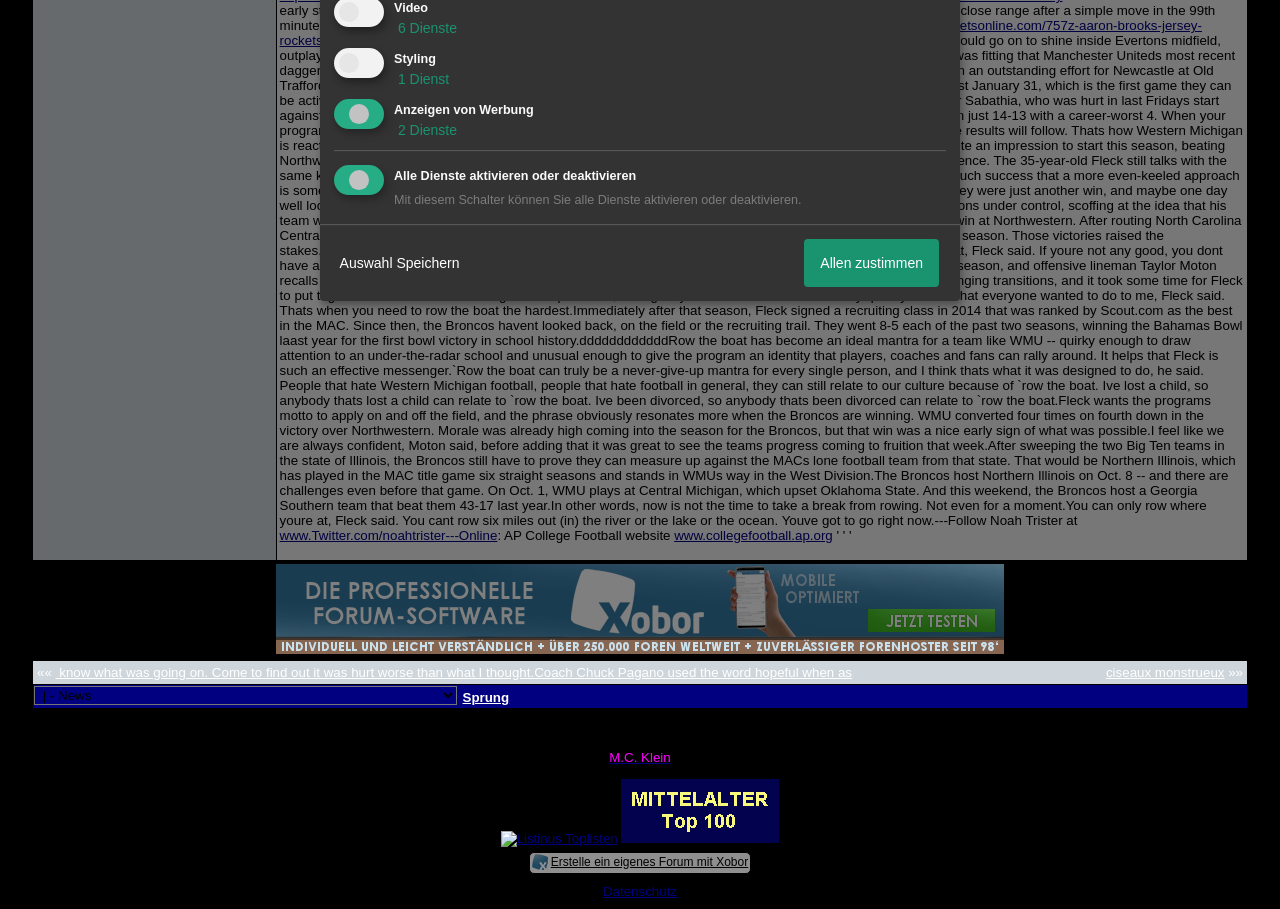Given the description parent_node: Anzeigen von Werbung aria-describedby="purpose-item-advertising-description", predict the bounding box coordinates of the UI element. Ensure the coordinates are in the format (top-left x, top-left y, bottom-right x, bottom-right y) and all values are between 0 and 1.

[0.264, 0.112, 0.303, 0.145]